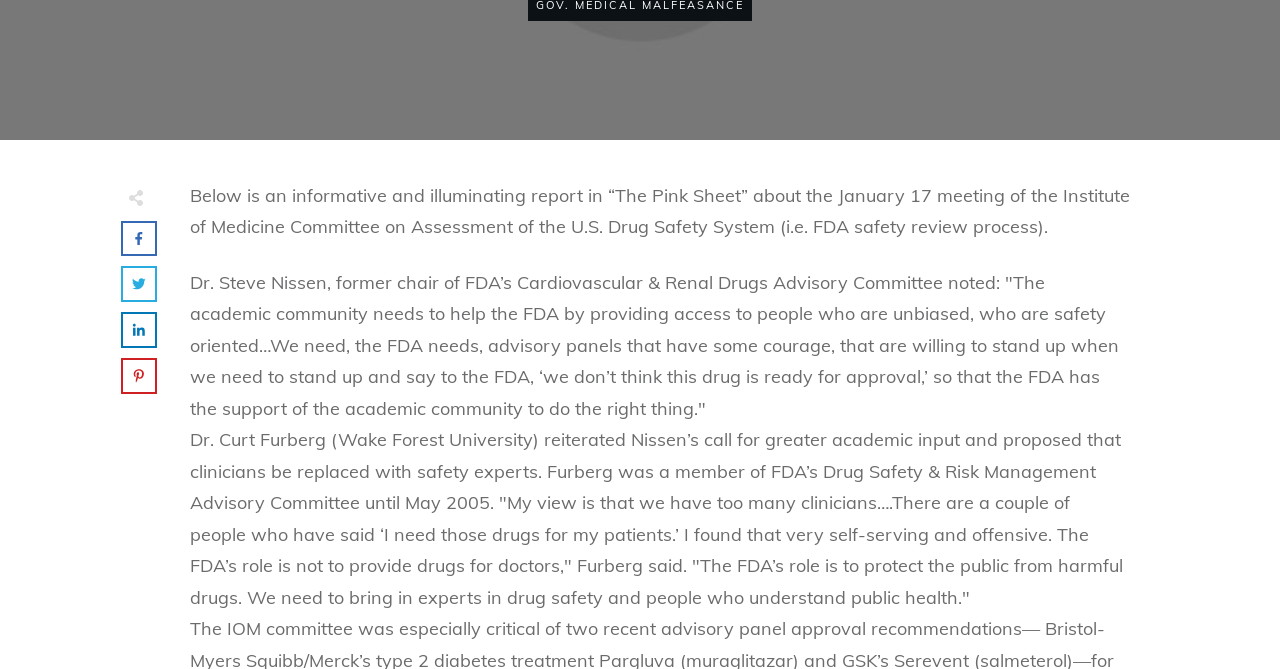Bounding box coordinates are given in the format (top-left x, top-left y, bottom-right x, bottom-right y). All values should be floating point numbers between 0 and 1. Provide the bounding box coordinate for the UI element described as: Pin 0

[0.097, 0.539, 0.12, 0.584]